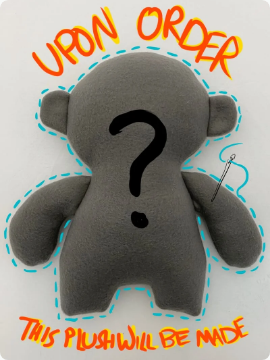What is the theme suggested by the question mark?
Analyze the image and deliver a detailed answer to the question.

The large question mark emblazoned on the front of the plush bear suggests a theme of mystery and anticipation, implying that the product is not yet complete and will be tailored to the customer's preferences.